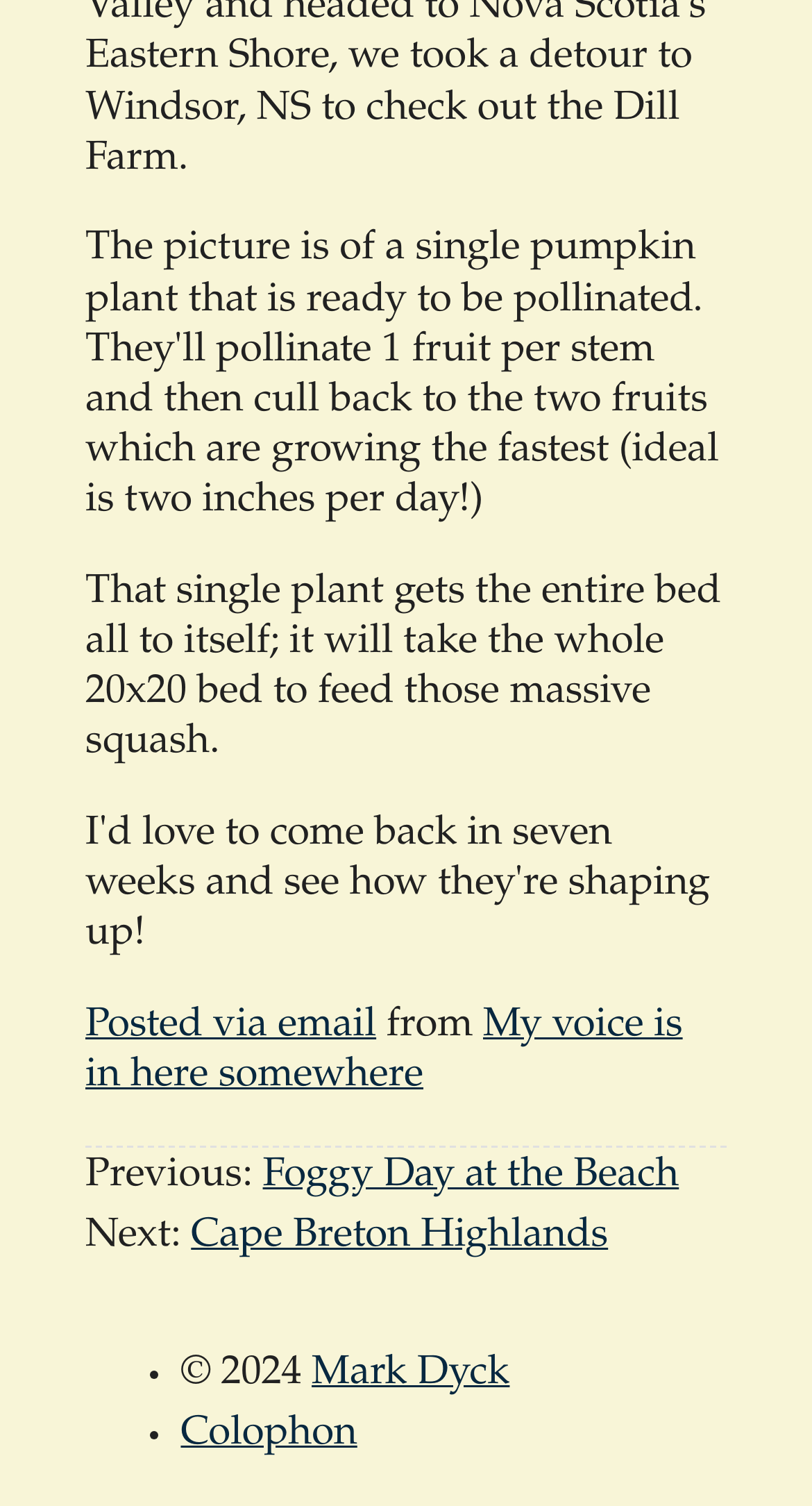Using the webpage screenshot, locate the HTML element that fits the following description and provide its bounding box: "Foggy Day at the Beach".

[0.324, 0.769, 0.836, 0.795]